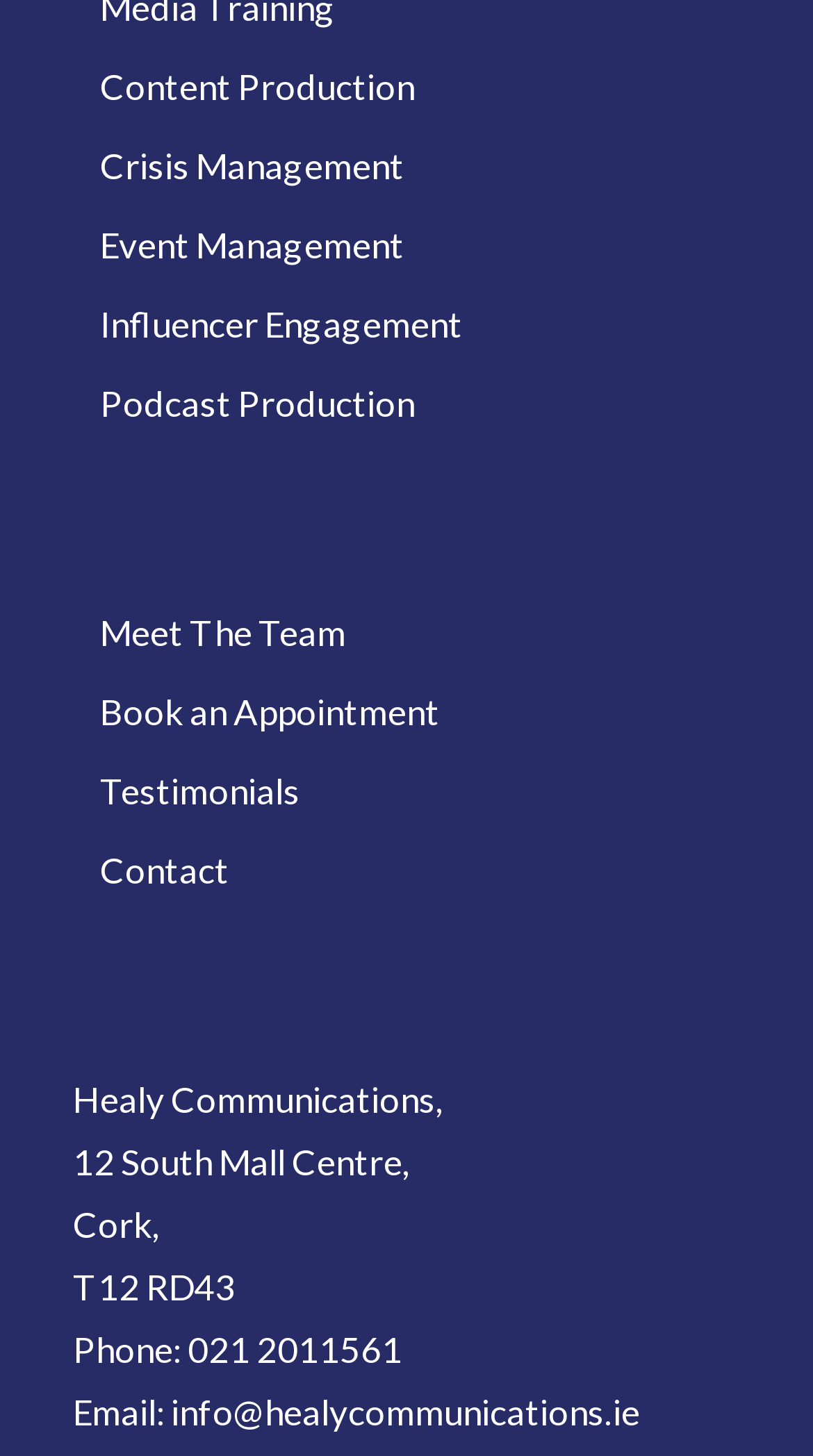Provide a one-word or brief phrase answer to the question:
What services does Healy Communications offer?

Content Production, Crisis Management, etc.